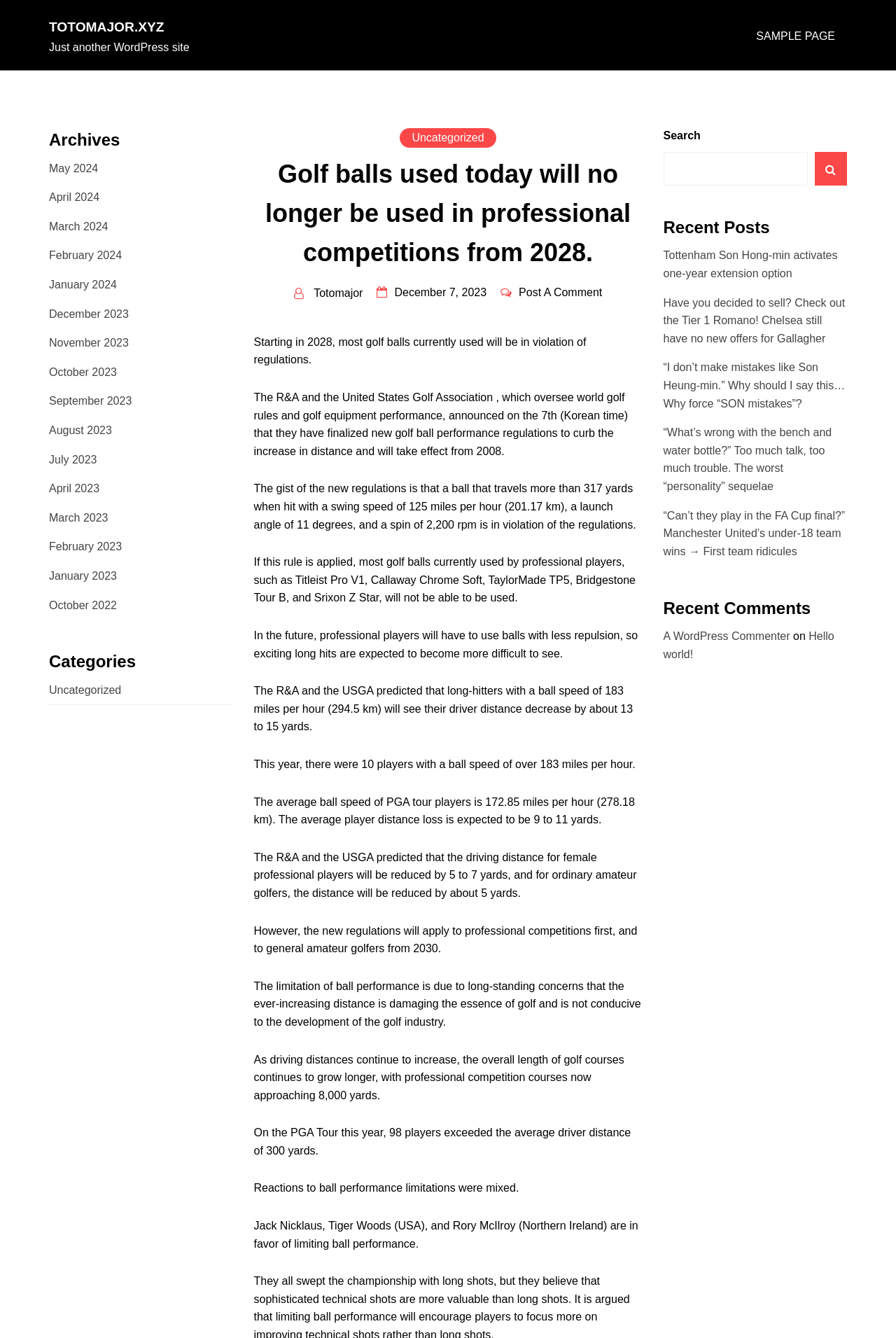What is the name of the website?
Using the information presented in the image, please offer a detailed response to the question.

The name of the website can be found at the top of the webpage, where it says 'TOTOMAJOR.XYZ' in a heading element.